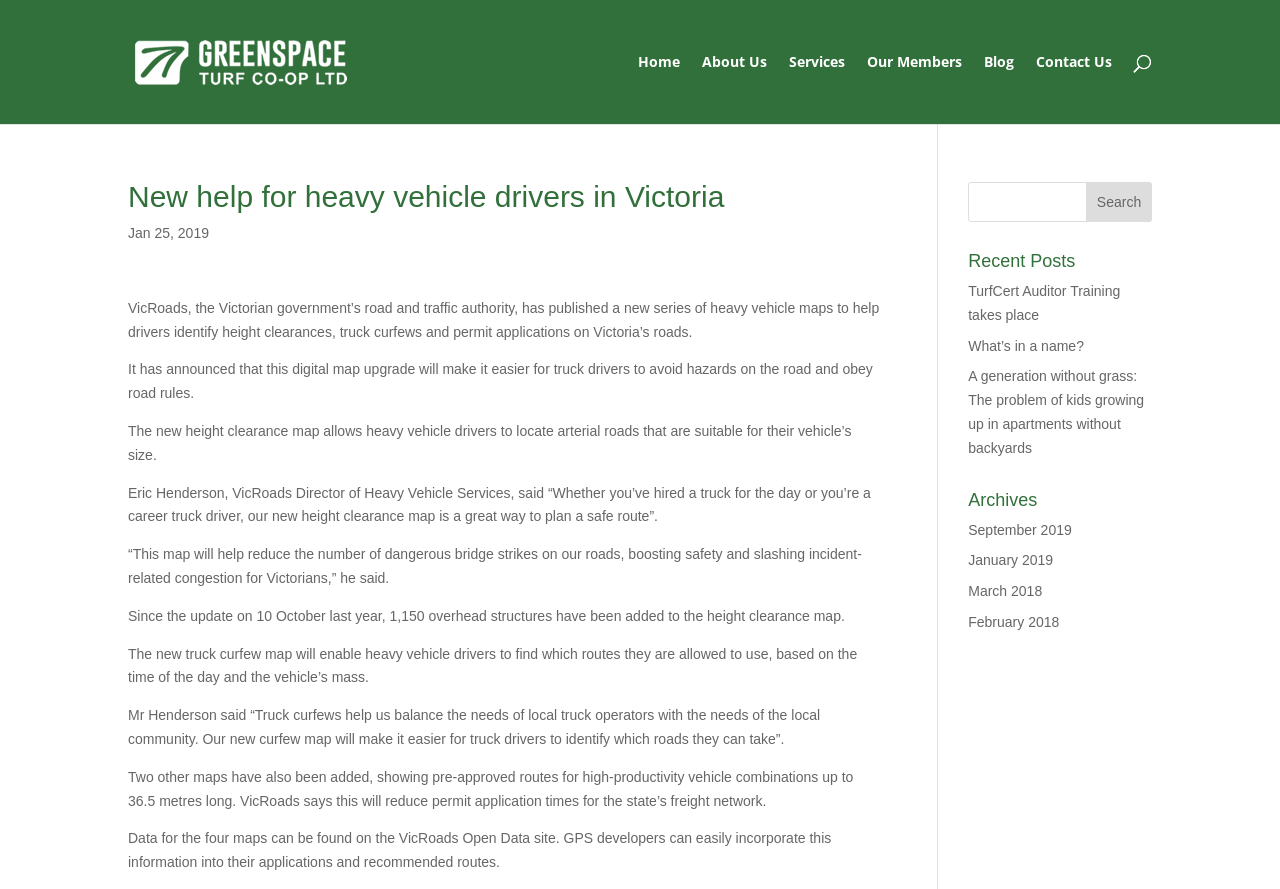Offer a thorough description of the webpage.

The webpage is about VicRoads' new series of heavy vehicle maps to help drivers identify height clearances, truck curfews, and permit applications on Victoria's roads. At the top left, there is a logo of Greenspace Turf Co-op, accompanied by a link to the company's homepage. Below the logo, there is a navigation menu with links to "Home", "About Us", "Services", "Our Members", "Blog", and "Contact Us".

On the main content area, there is a heading "New help for heavy vehicle drivers in Victoria" followed by a date "Jan 25, 2019". Below the date, there are several paragraphs of text describing the new heavy vehicle maps, including the height clearance map, truck curfew map, and pre-approved routes for high-productivity vehicle combinations. The text also quotes Eric Henderson, VicRoads Director of Heavy Vehicle Services, discussing the benefits of the new maps.

On the right side of the page, there is a search bar with a search button. Below the search bar, there is a section titled "Recent Posts" with links to three recent blog posts. Further down, there is a section titled "Archives" with links to past months, including September 2019, January 2019, March 2018, and February 2018.